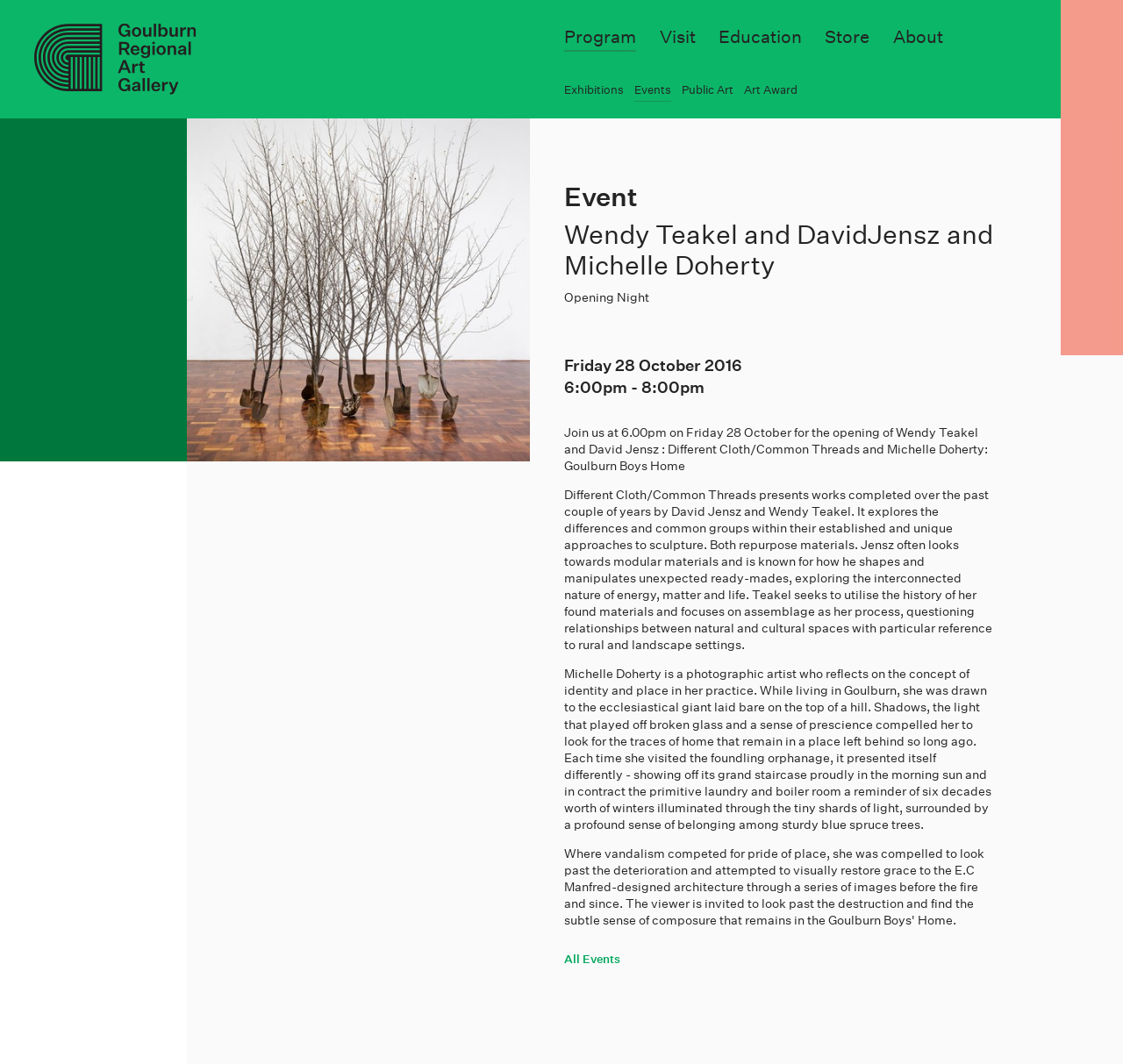Respond concisely with one word or phrase to the following query:
What is the name of the art gallery?

Goulburn Regional Art Gallery